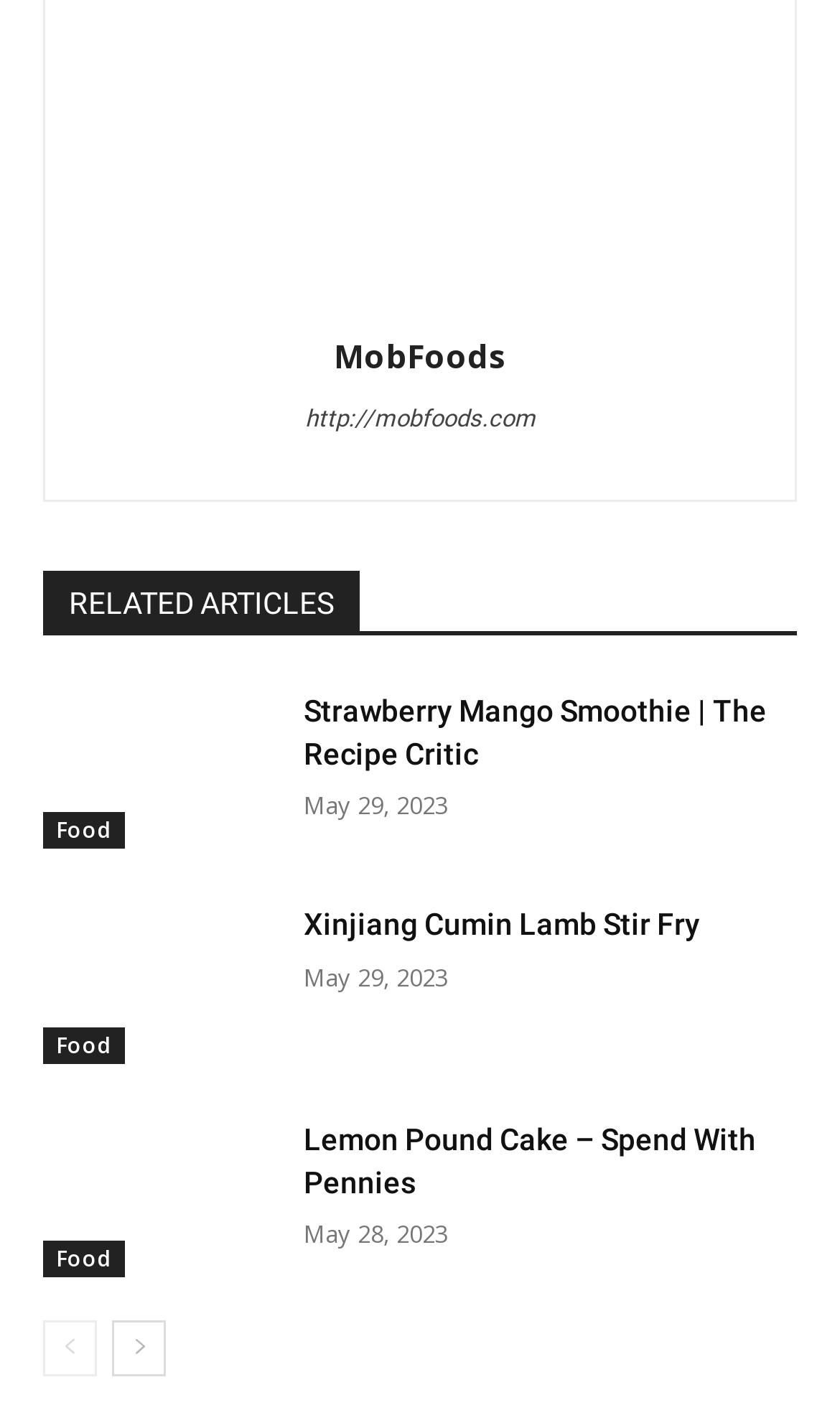What category do all the articles belong to?
Look at the image and answer with only one word or phrase.

Food